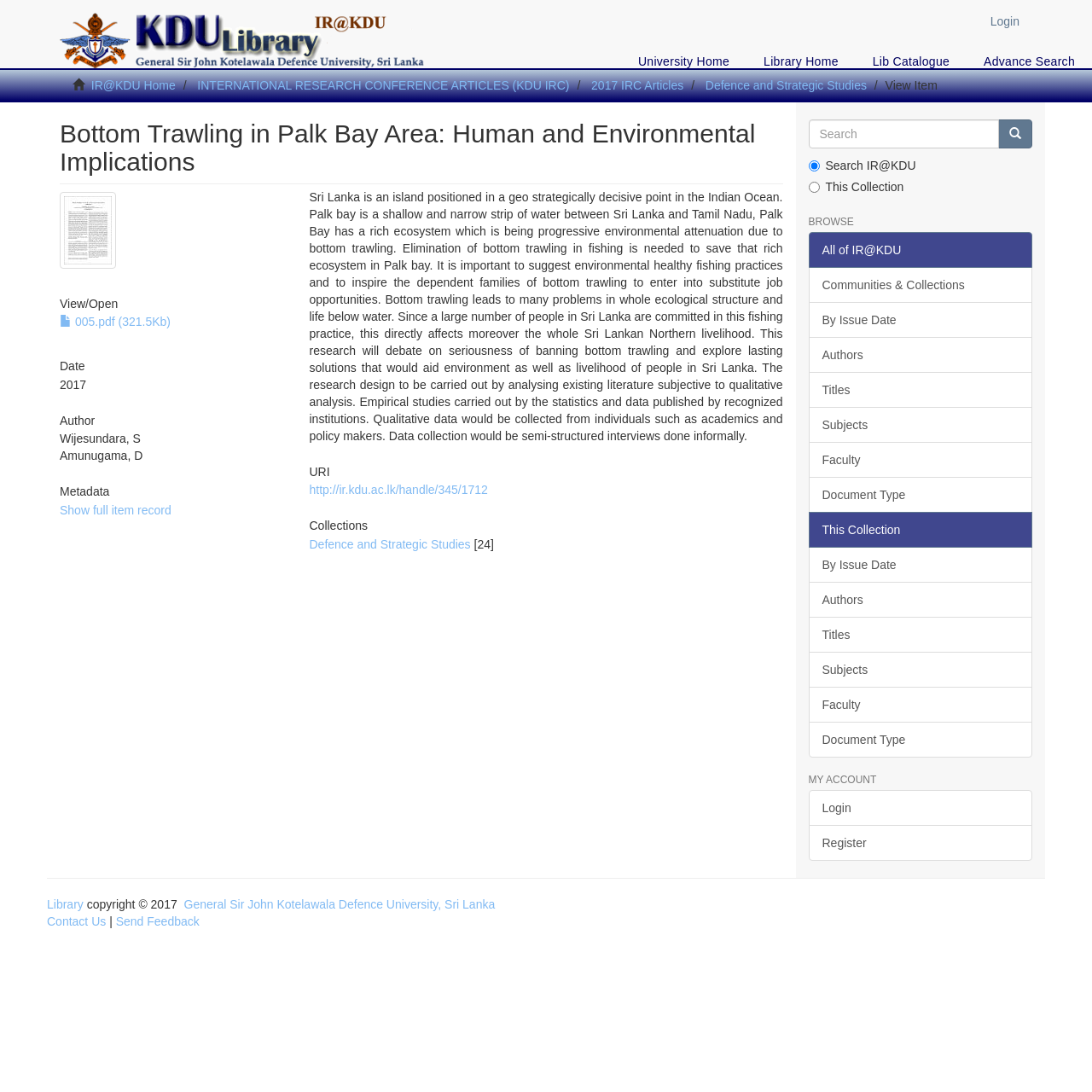Determine the bounding box coordinates of the section to be clicked to follow the instruction: "Browse all of IR@KDU". The coordinates should be given as four float numbers between 0 and 1, formatted as [left, top, right, bottom].

[0.753, 0.223, 0.825, 0.235]